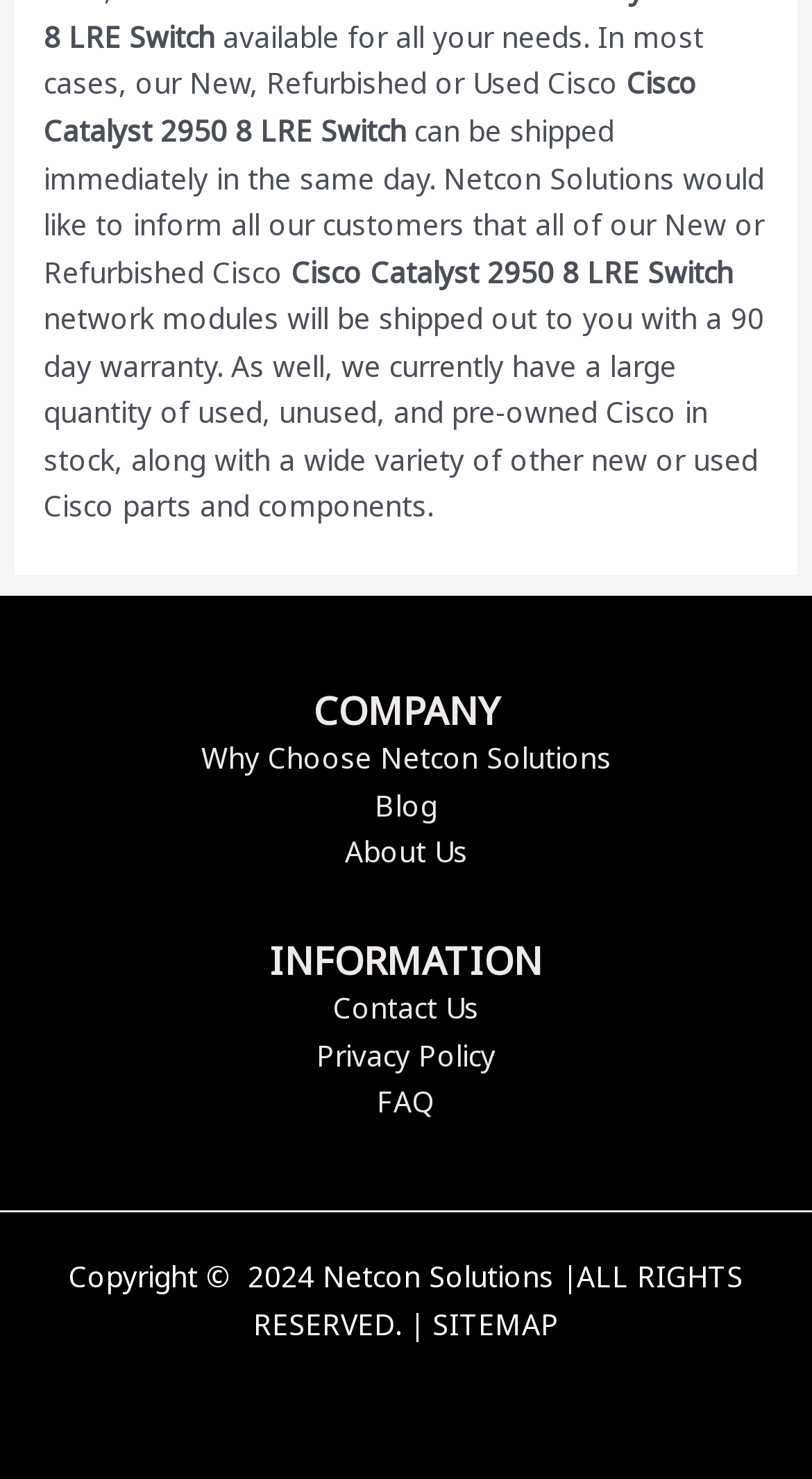Using the element description provided, determine the bounding box coordinates in the format (top-left x, top-left y, bottom-right x, bottom-right y). Ensure that all values are floating point numbers between 0 and 1. Element description: Privacy Policy

[0.39, 0.699, 0.61, 0.726]